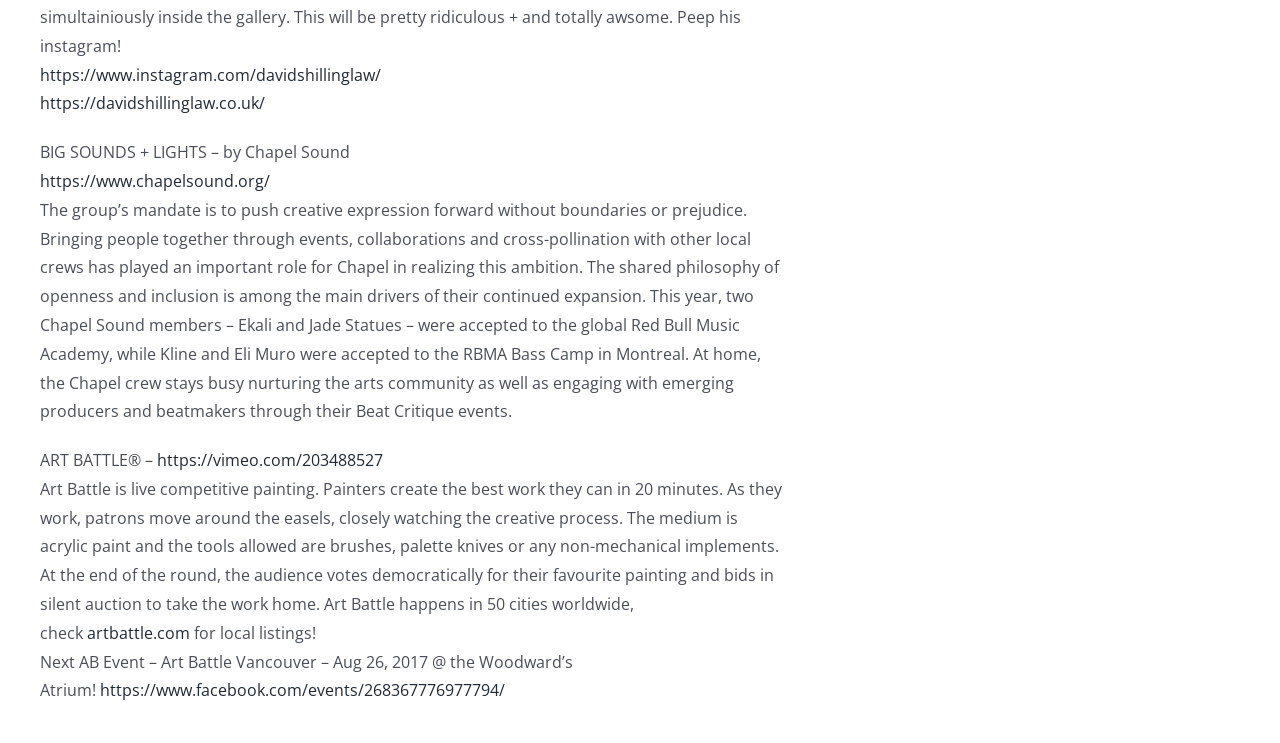How many cities does Art Battle happen in?
Based on the image, respond with a single word or phrase.

50 cities